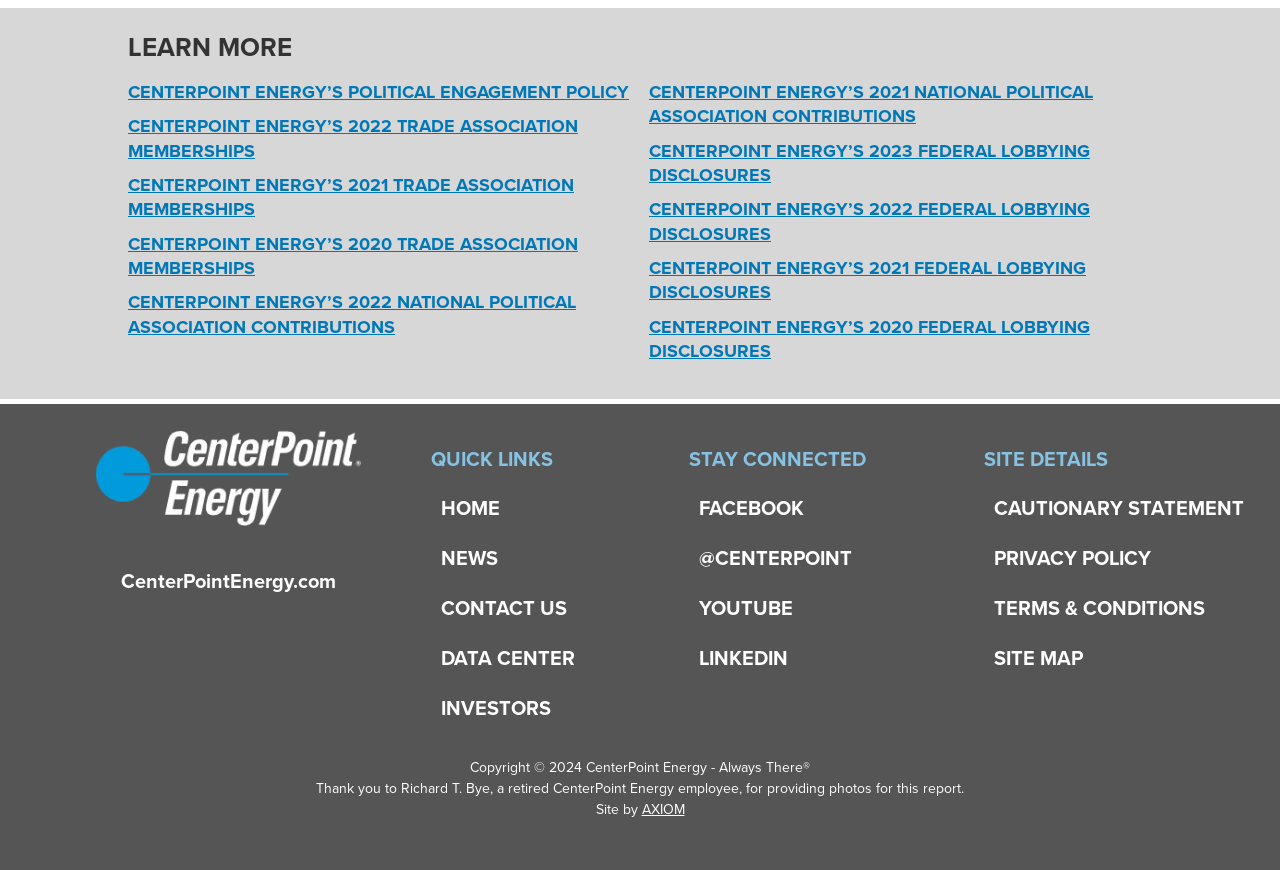Identify the coordinates of the bounding box for the element that must be clicked to accomplish the instruction: "View the site map".

[0.769, 0.727, 0.98, 0.785]